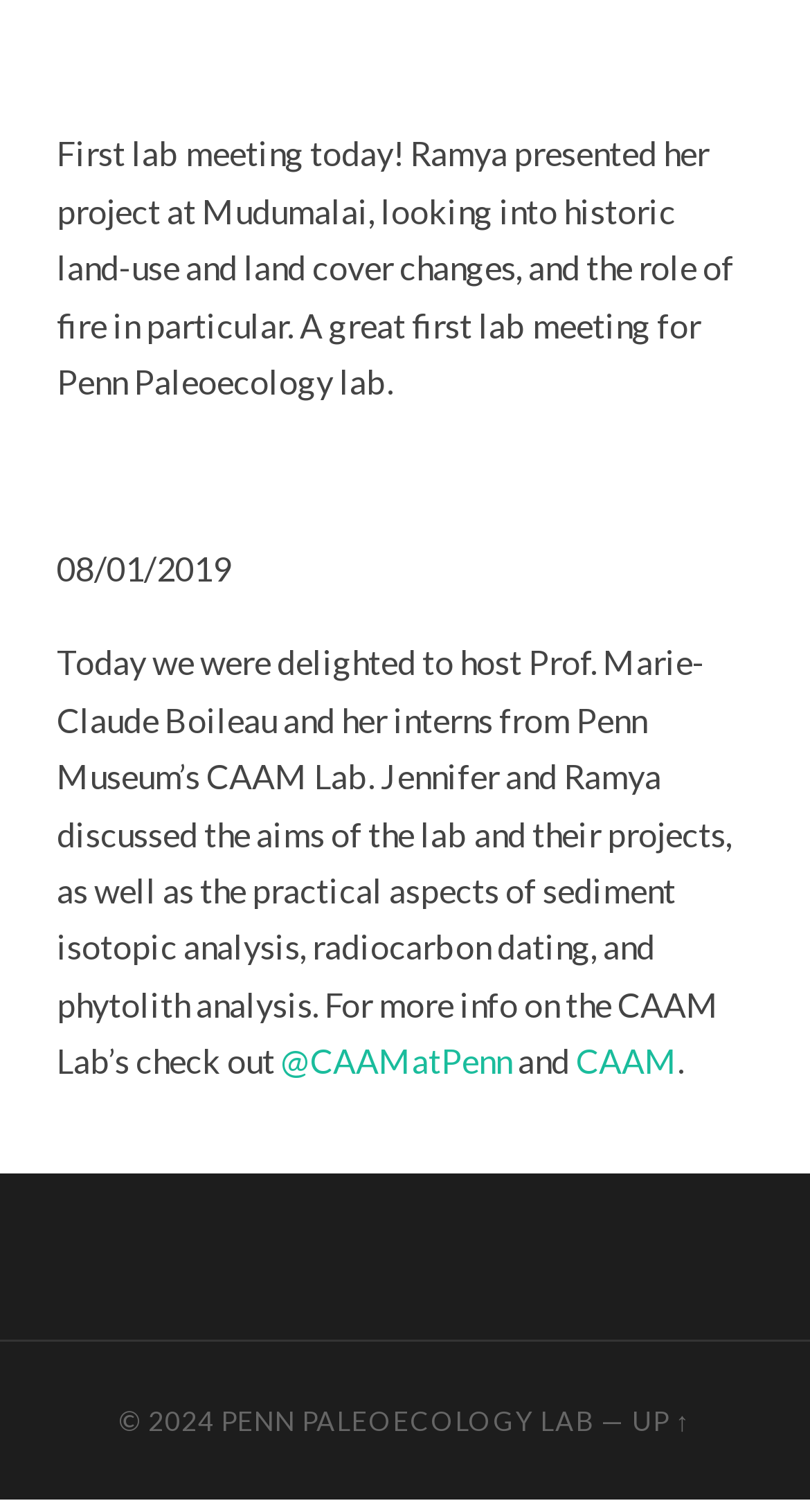Can you give a comprehensive explanation to the question given the content of the image?
What is the name of the lab that Ramya and Jennifer are part of?

From the context of the webpage, particularly the text 'Today we were delighted to host Prof. Marie-Claude Boileau and her interns from Penn Museum’s CAAM Lab. Jennifer and Ramya discussed the aims of the lab and their projects...', we can infer that Ramya and Jennifer are part of the Penn Paleoecology lab.